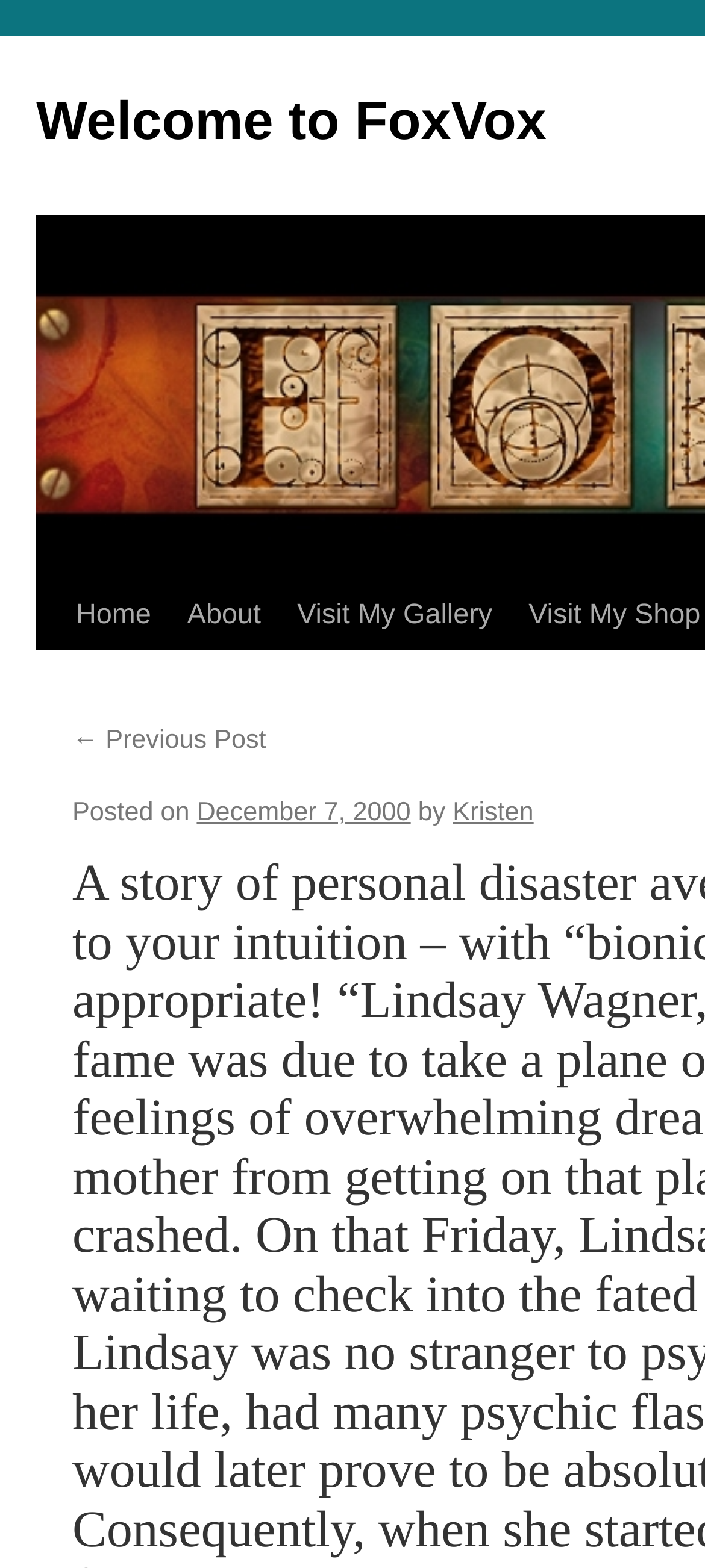Determine the bounding box coordinates for the element that should be clicked to follow this instruction: "view post details". The coordinates should be given as four float numbers between 0 and 1, in the format [left, top, right, bottom].

[0.279, 0.509, 0.583, 0.528]